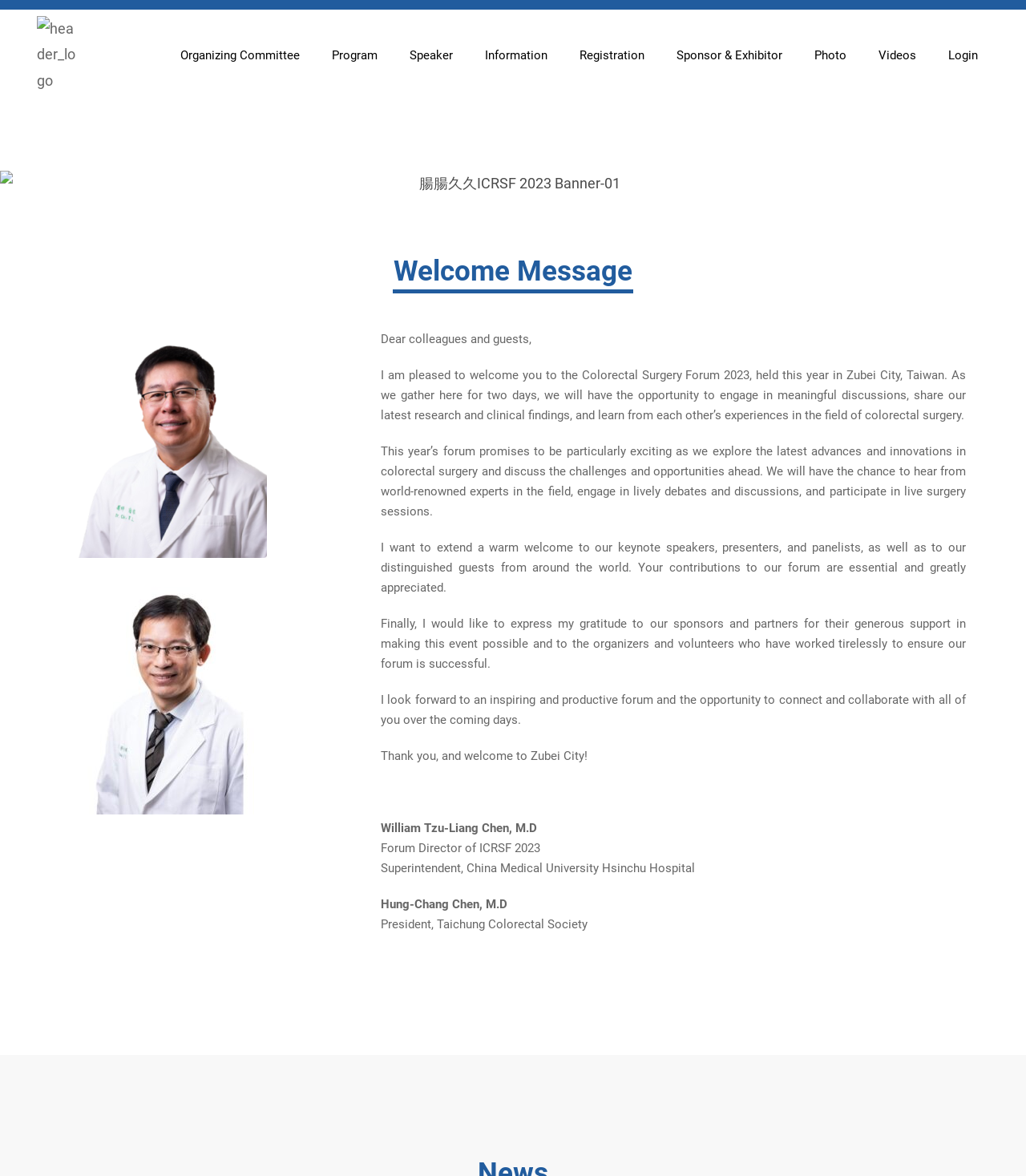Generate an in-depth caption that captures all aspects of the webpage.

The webpage is the official website of the International Colorectal Surgery Forum (ICRSF). At the top left corner, there is a logo of the forum, which is an image linked to the header. Below the logo, there is a navigation menu consisting of 9 links: Organizing Committee, Program, Speaker, Information, Registration, Sponsor & Exhibitor, Photo, Videos, and Login. These links are aligned horizontally and take up the entire width of the page.

Below the navigation menu, there is a large banner image that spans the entire width of the page, displaying the ICRSF 2023 banner.

The main content of the webpage is a welcome message from the forum director, William Tzu-Liang Chen, M.D. The message is divided into 7 paragraphs, which are arranged vertically and take up most of the page. The text is well-structured and easy to read, with a clear introduction, body, and conclusion. The message welcomes attendees to the forum, introduces the purpose and scope of the event, and expresses gratitude to sponsors, partners, and organizers.

At the bottom of the page, there are two more lines of text, which are the names and titles of the forum director and the president of the Taichung Colorectal Society, respectively.